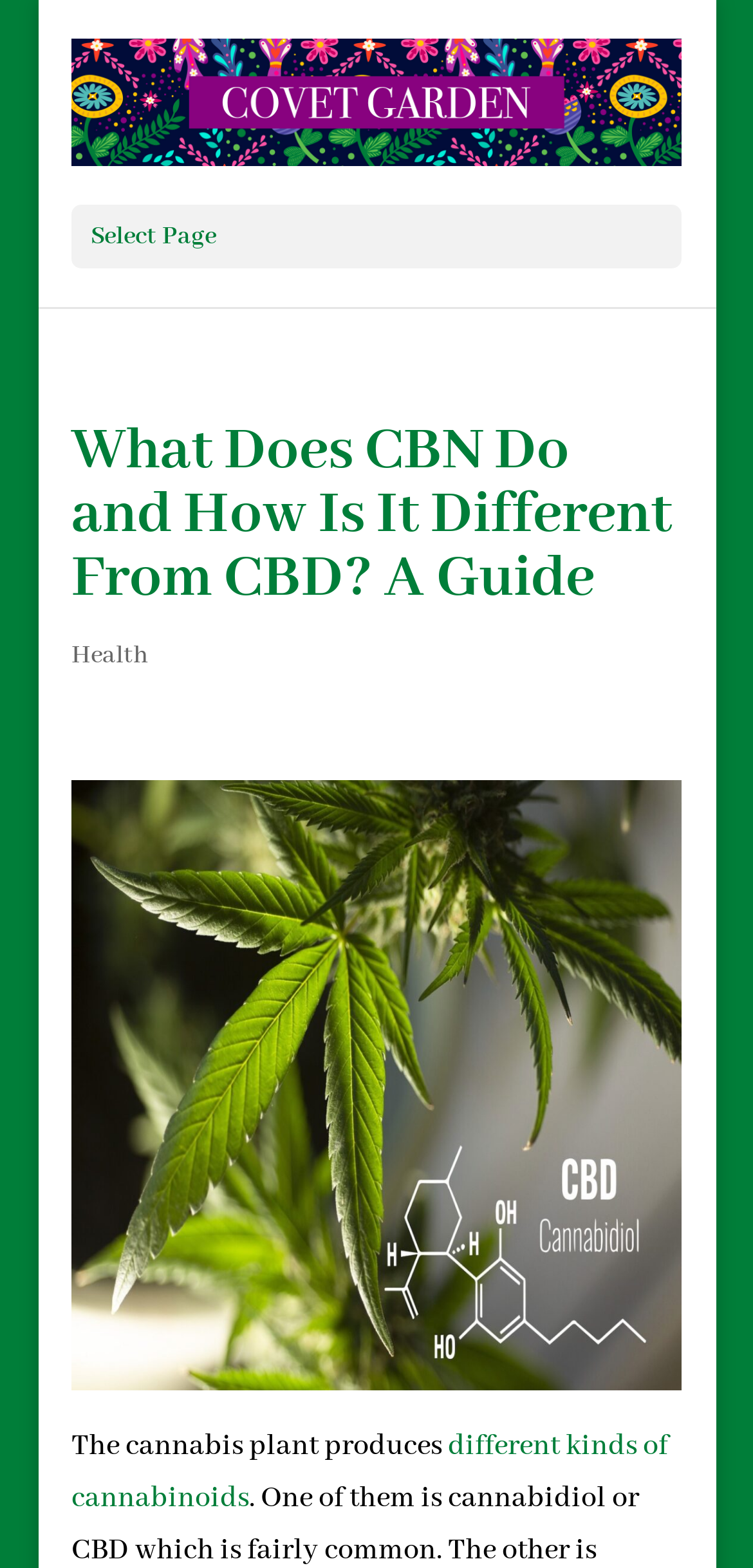Provide the bounding box coordinates of the UI element that matches the description: "Health".

[0.095, 0.407, 0.198, 0.428]